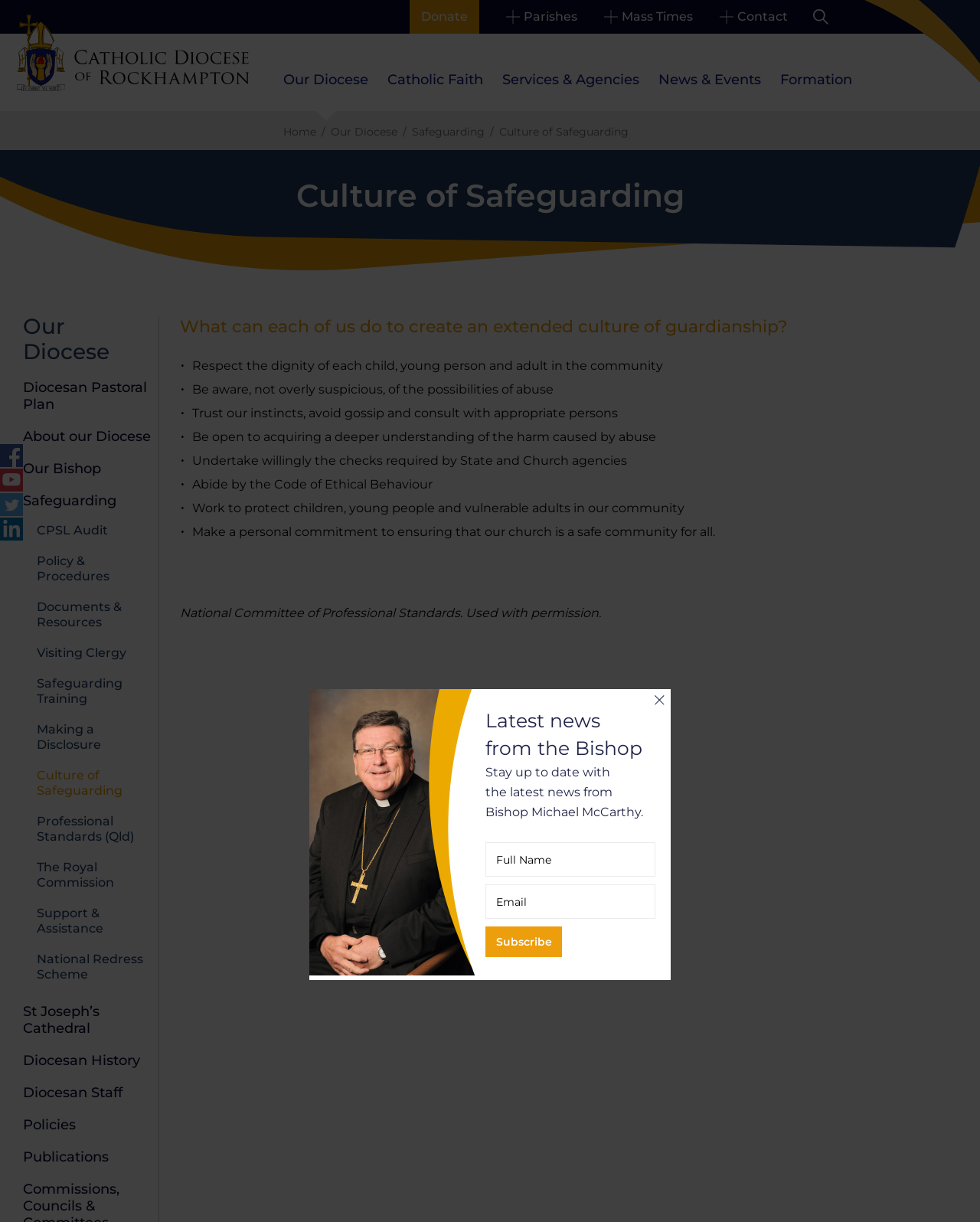Show the bounding box coordinates of the element that should be clicked to complete the task: "Follow up from the free conference".

None